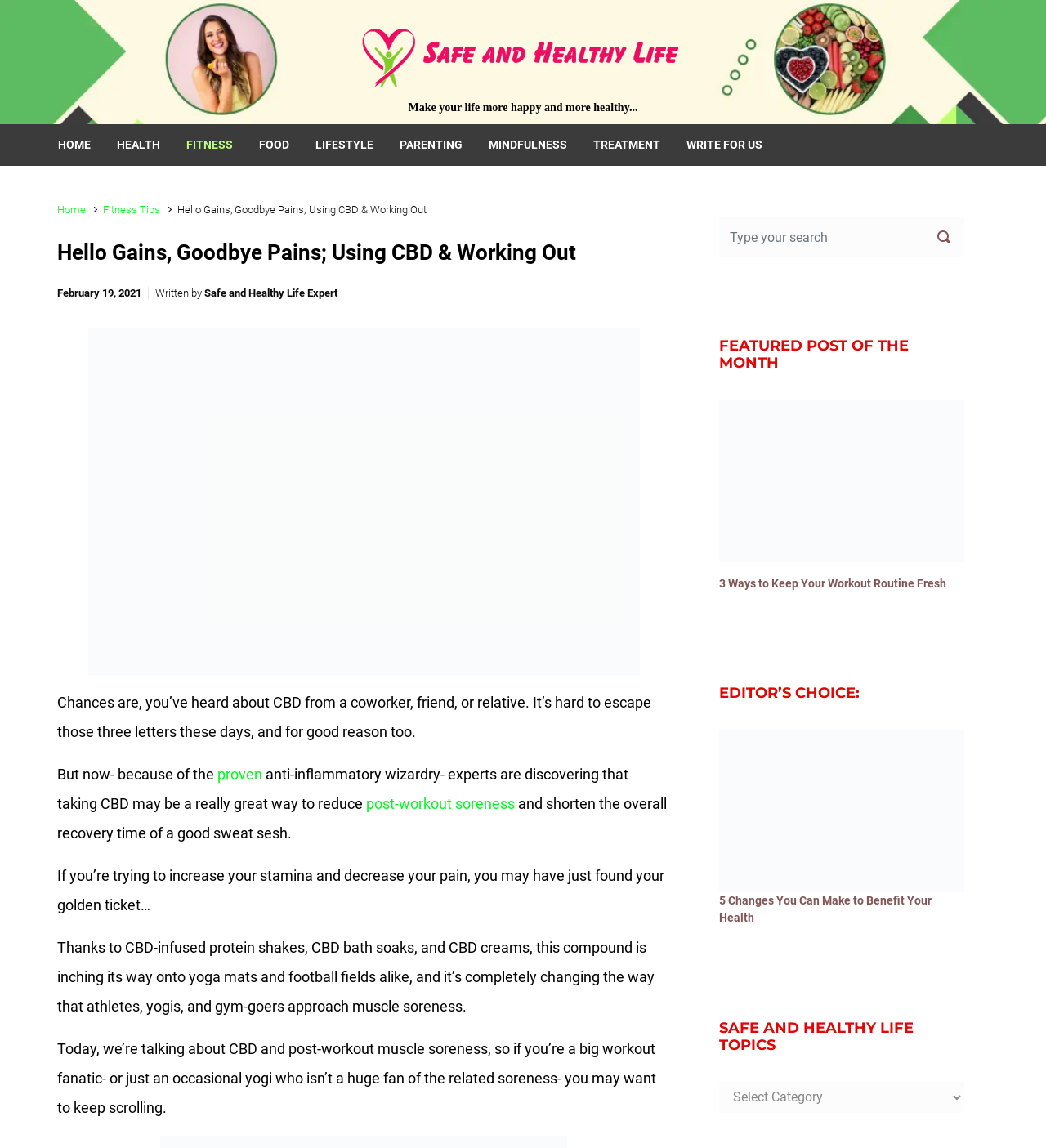Identify the bounding box coordinates of the element that should be clicked to fulfill this task: "Click on the 'HOME' link". The coordinates should be provided as four float numbers between 0 and 1, i.e., [left, top, right, bottom].

[0.049, 0.108, 0.093, 0.144]